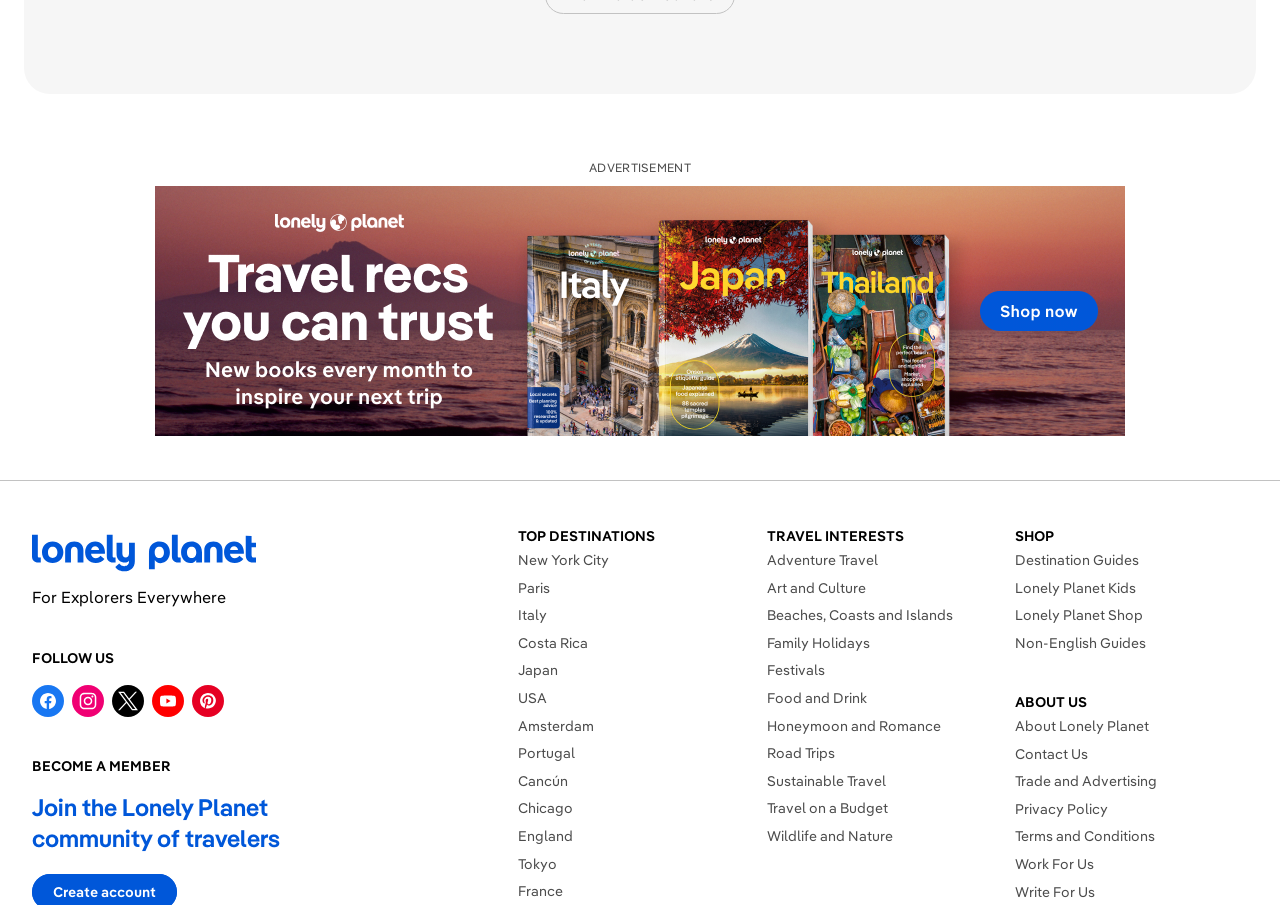Extract the bounding box coordinates for the described element: "Administrative / Clerical". The coordinates should be represented as four float numbers between 0 and 1: [left, top, right, bottom].

None